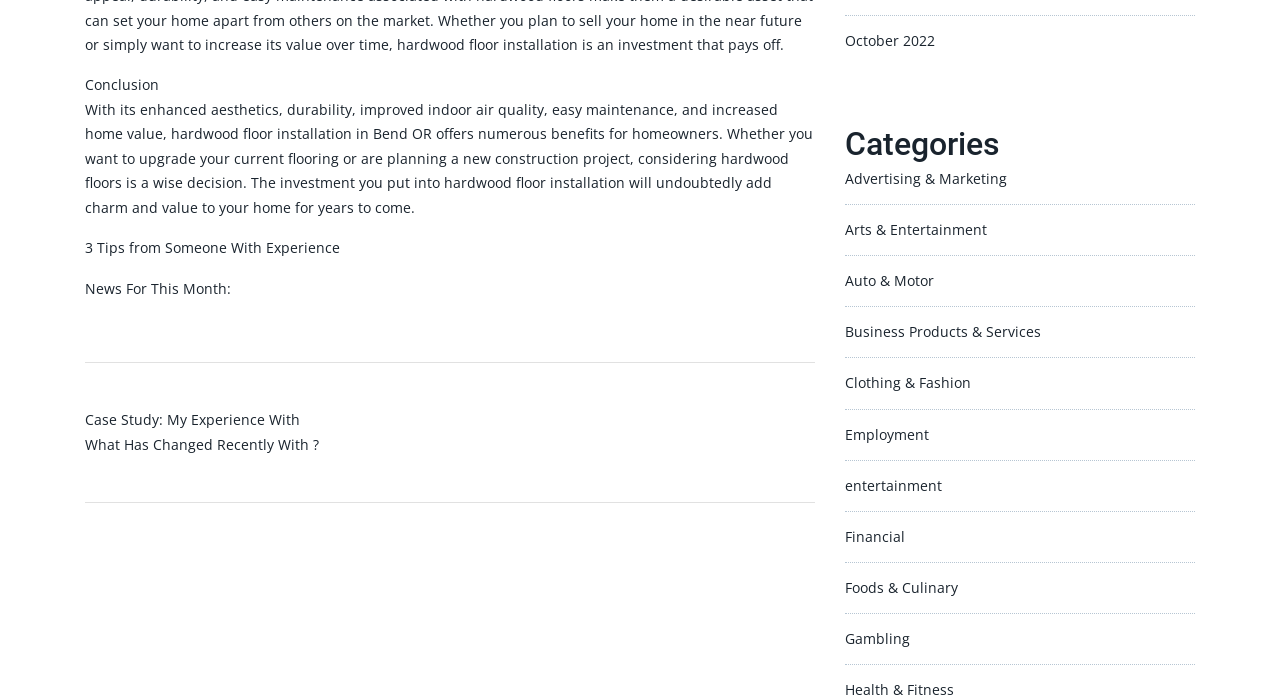Please indicate the bounding box coordinates of the element's region to be clicked to achieve the instruction: "select Advertising & Marketing category". Provide the coordinates as four float numbers between 0 and 1, i.e., [left, top, right, bottom].

[0.66, 0.242, 0.787, 0.269]